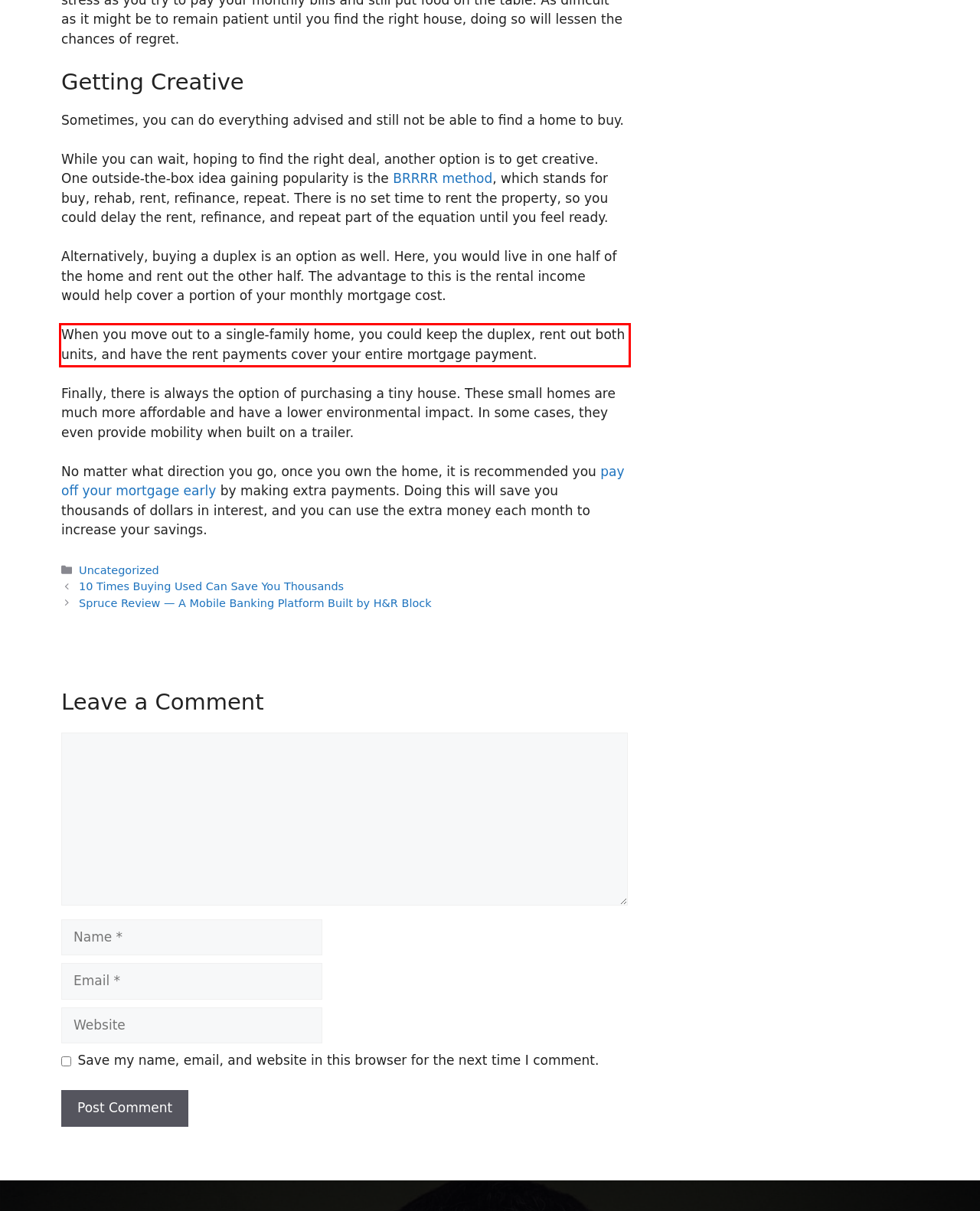Given a webpage screenshot with a red bounding box, perform OCR to read and deliver the text enclosed by the red bounding box.

When you move out to a single-family home, you could keep the duplex, rent out both units, and have the rent payments cover your entire mortgage payment.